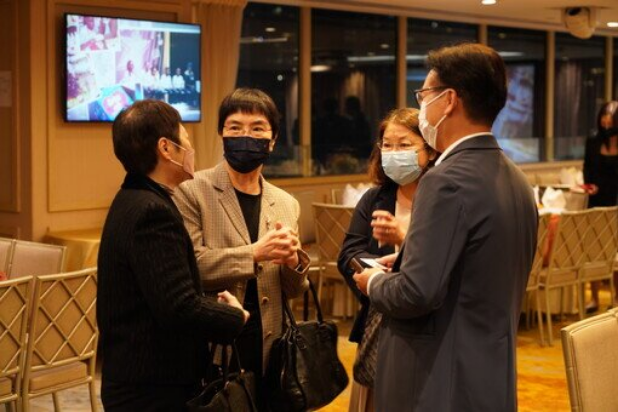Analyze the image and give a detailed response to the question:
What type of attire are the participants wearing?

The participants in the image are dressed in formal business attire, which is suitable for a formal event like the 22nd Annual General Meeting (AGM) and Anniversary Dinner.